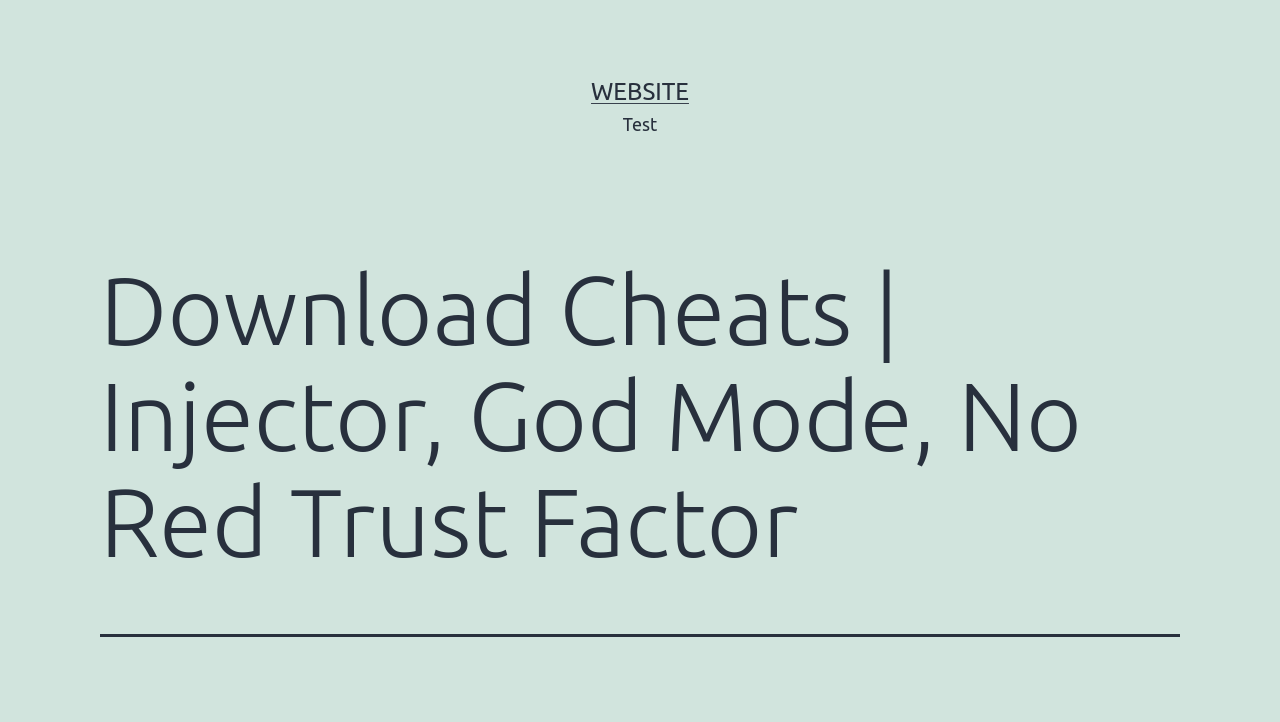Extract the bounding box coordinates for the described element: "Website". The coordinates should be represented as four float numbers between 0 and 1: [left, top, right, bottom].

[0.462, 0.108, 0.538, 0.145]